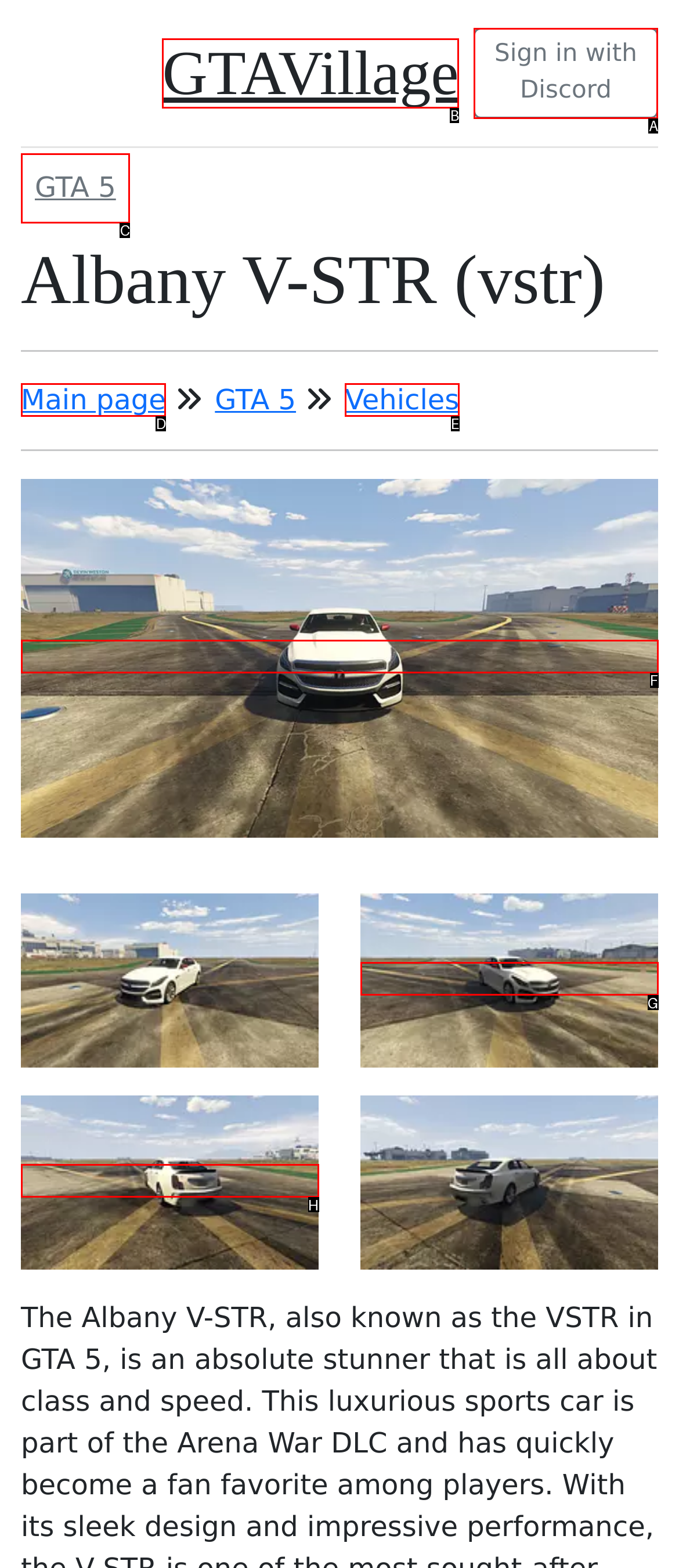Based on the given description: Main page, identify the correct option and provide the corresponding letter from the given choices directly.

D